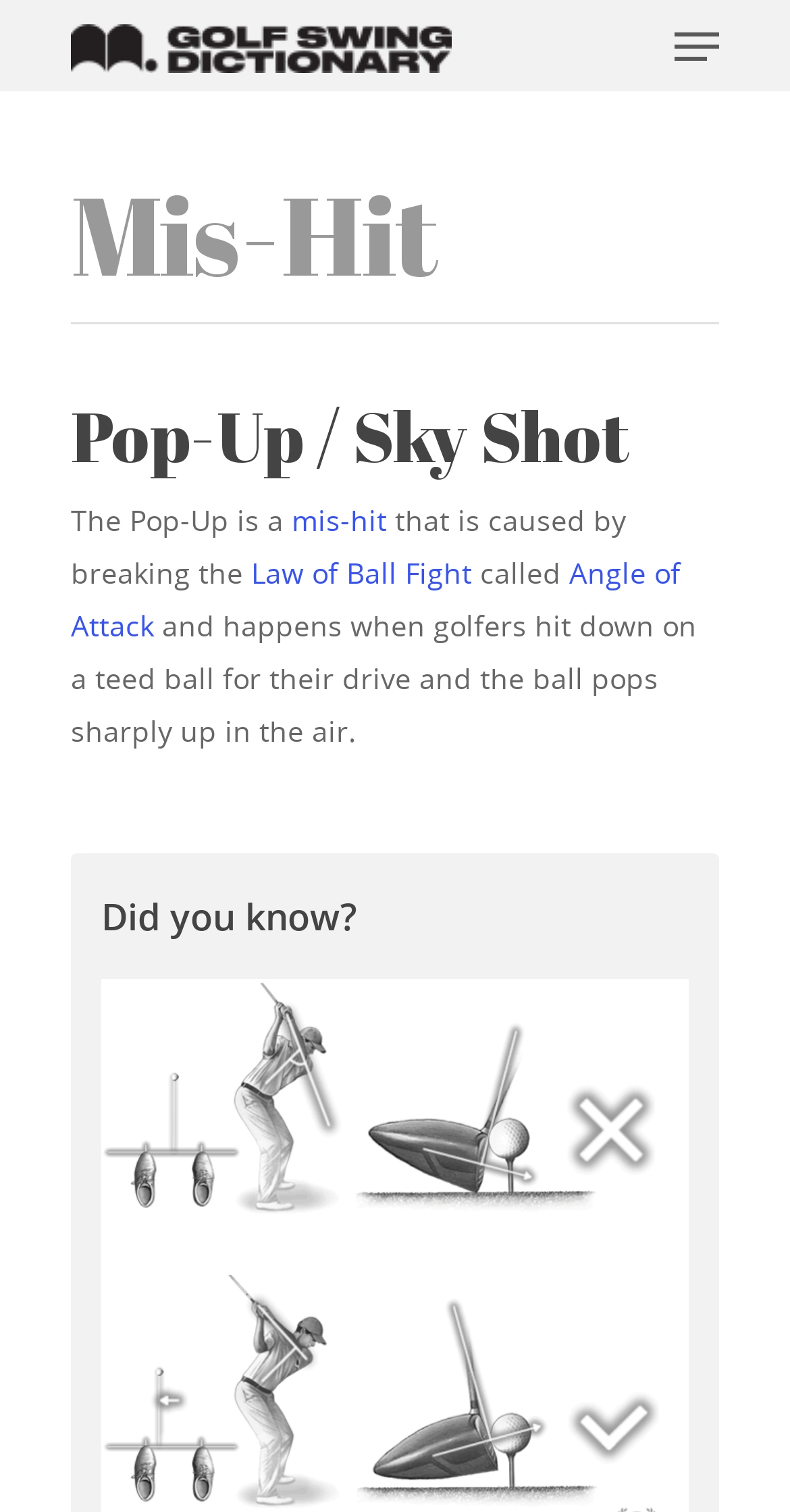Kindly determine the bounding box coordinates of the area that needs to be clicked to fulfill this instruction: "Learn about the Pop-Up / Sky Shot mis-hit".

[0.09, 0.259, 0.91, 0.318]